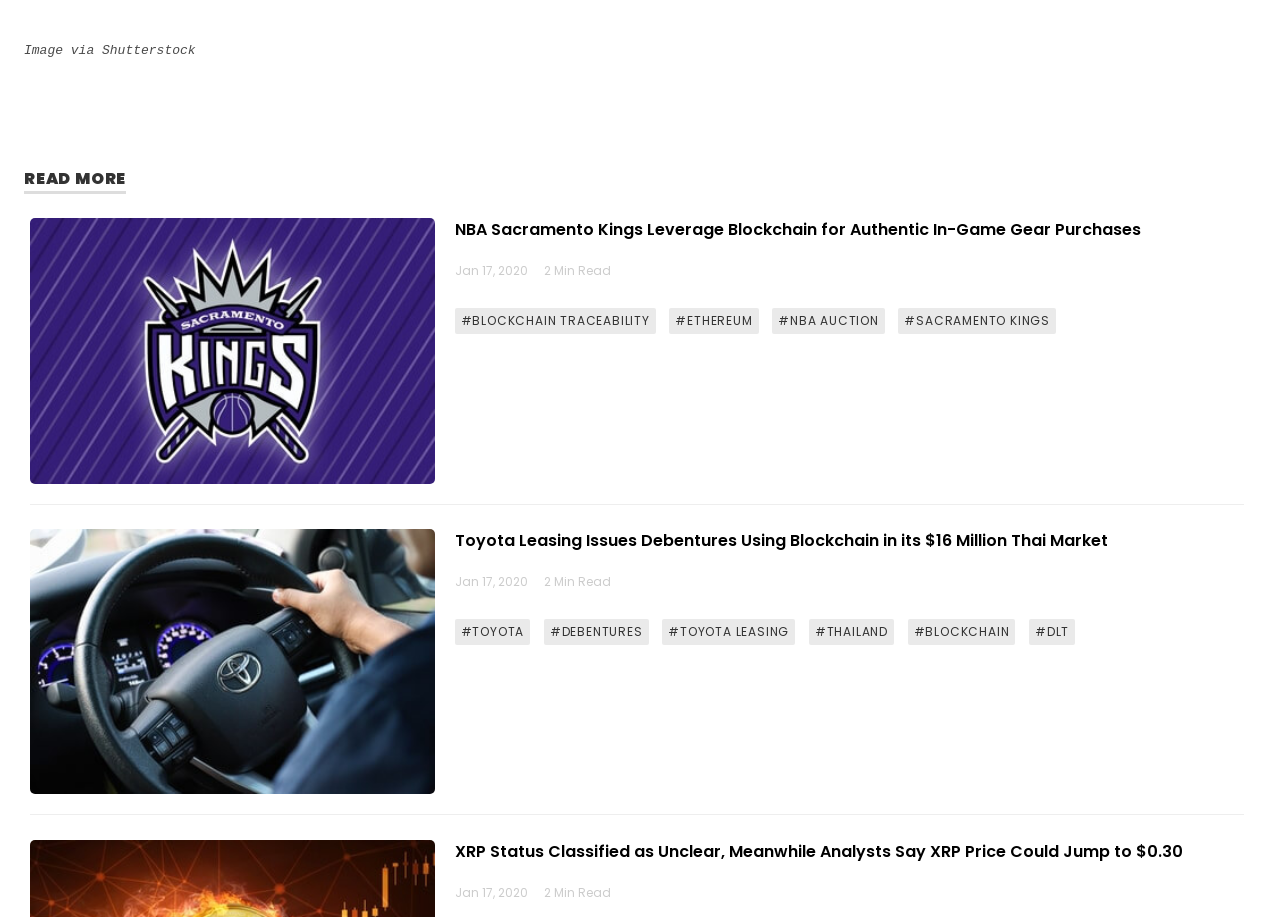Can you find the bounding box coordinates for the element to click on to achieve the instruction: "Check the status of XRP and its potential price jump to $0.30"?

[0.355, 0.916, 0.924, 0.942]